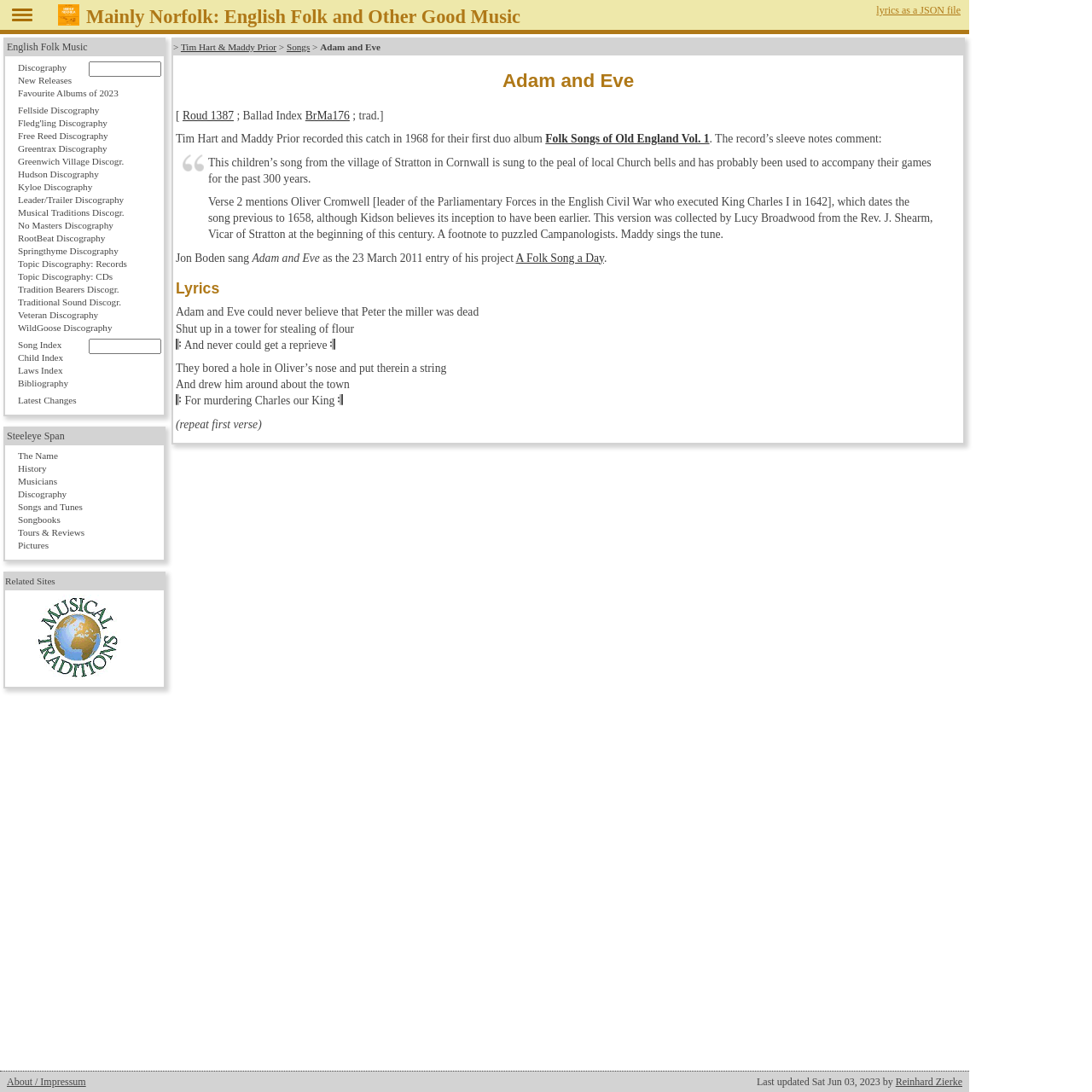Using the information shown in the image, answer the question with as much detail as possible: Who recorded the song 'Adam and Eve' in 1968?

The information is obtained from the sentence 'Tim Hart and Maddy Prior recorded this catch in 1968 for their first duo album' which is part of the webpage content.